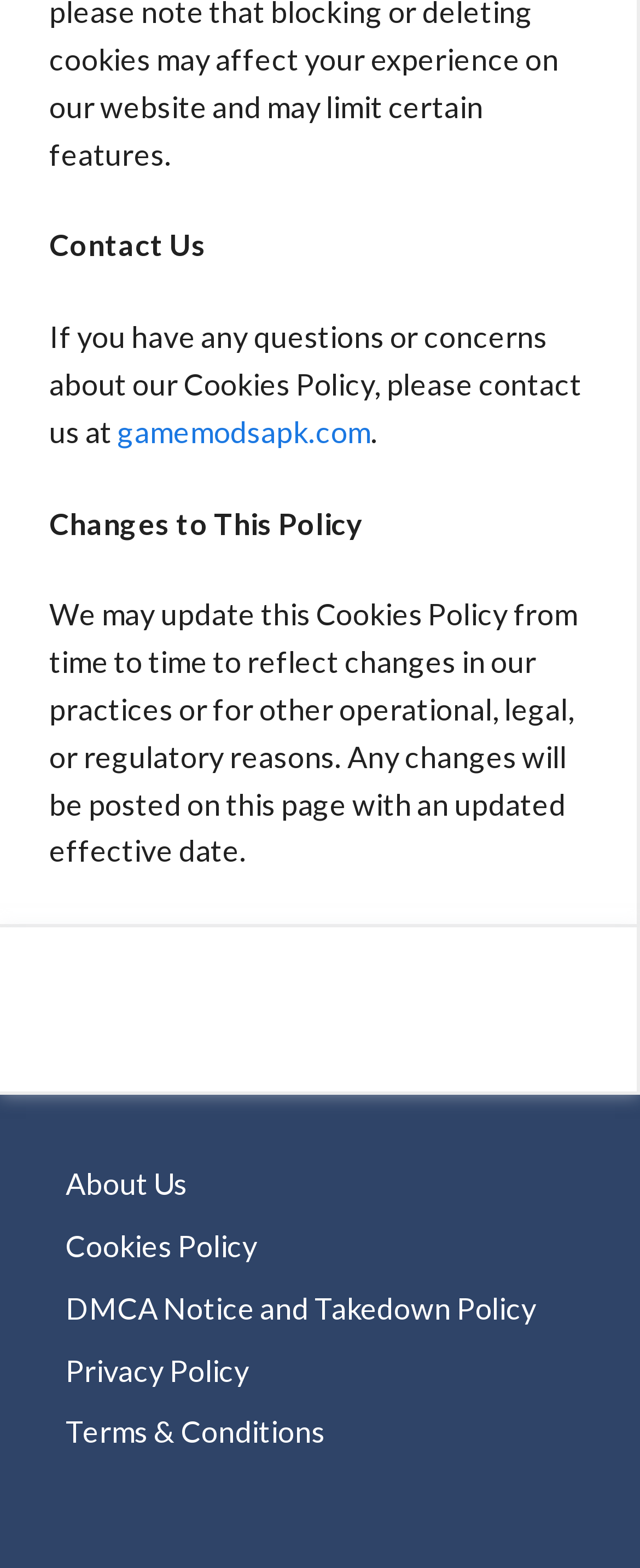Determine the bounding box for the described UI element: "DMCA Notice and Takedown Policy".

[0.103, 0.822, 0.838, 0.845]